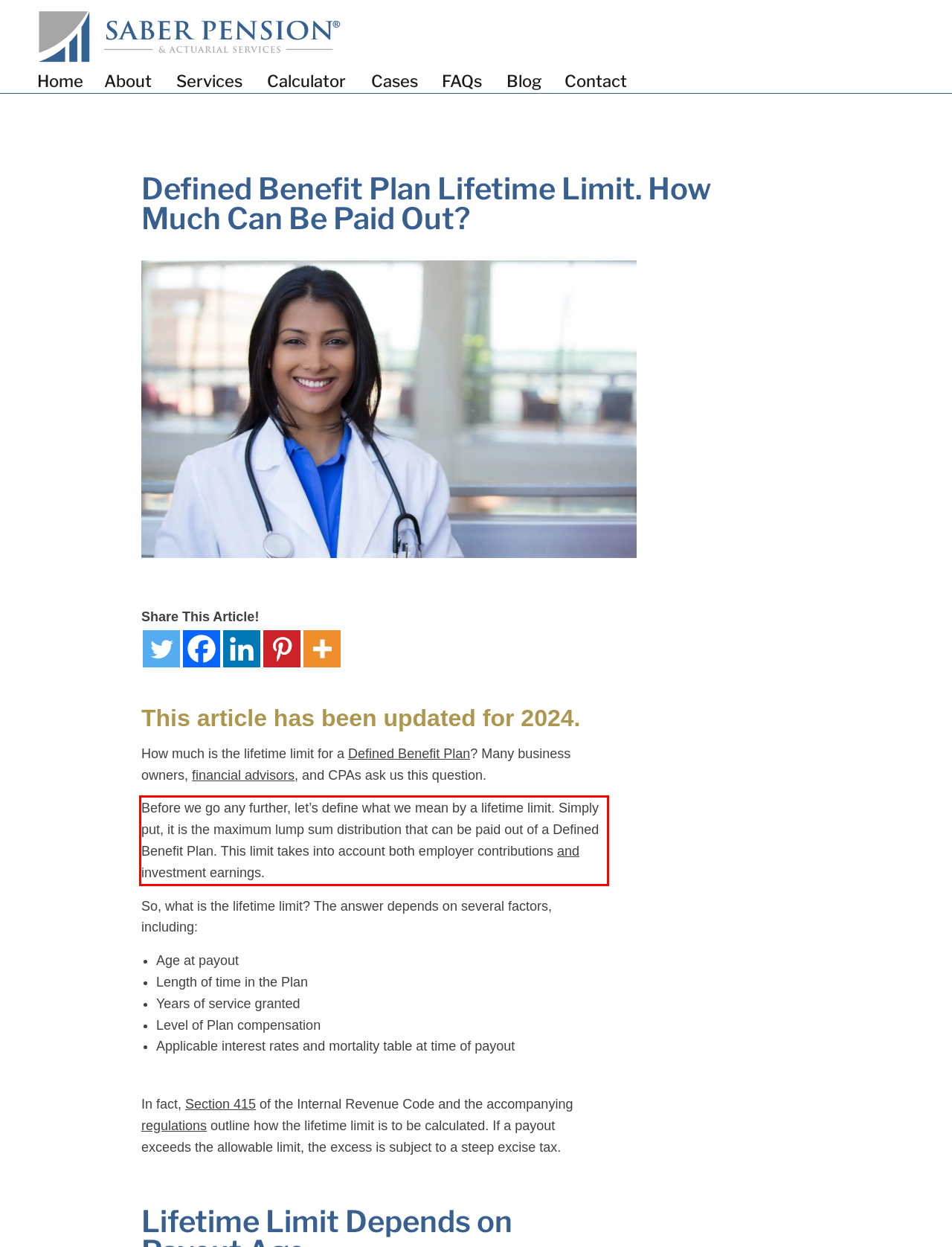Please identify and extract the text from the UI element that is surrounded by a red bounding box in the provided webpage screenshot.

Before we go any further, let’s define what we mean by a lifetime limit. Simply put, it is the maximum lump sum distribution that can be paid out of a Defined Benefit Plan. This limit takes into account both employer contributions and investment earnings.